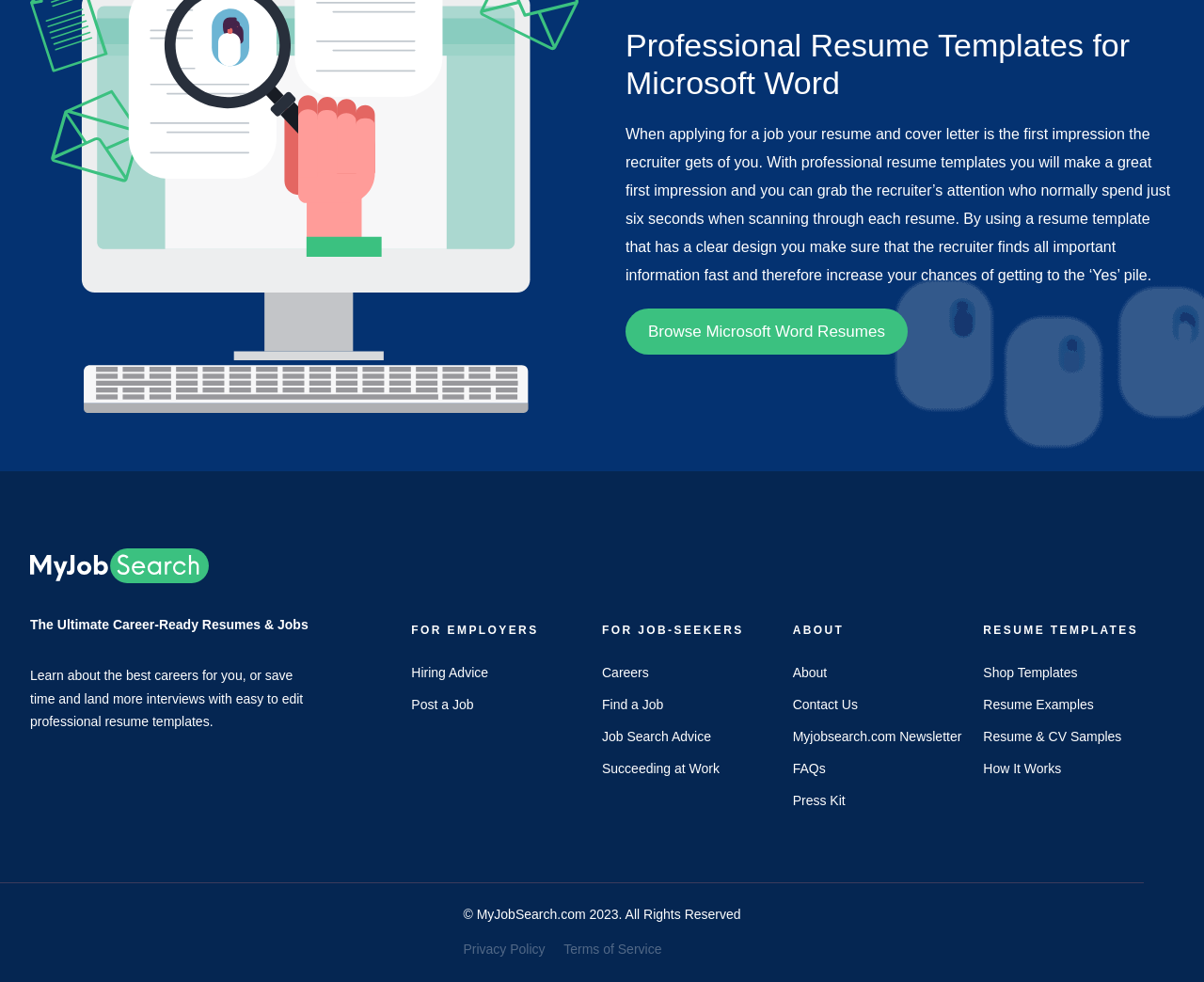Determine the coordinates of the bounding box that should be clicked to complete the instruction: "Shop Templates". The coordinates should be represented by four float numbers between 0 and 1: [left, top, right, bottom].

[0.817, 0.677, 0.895, 0.693]